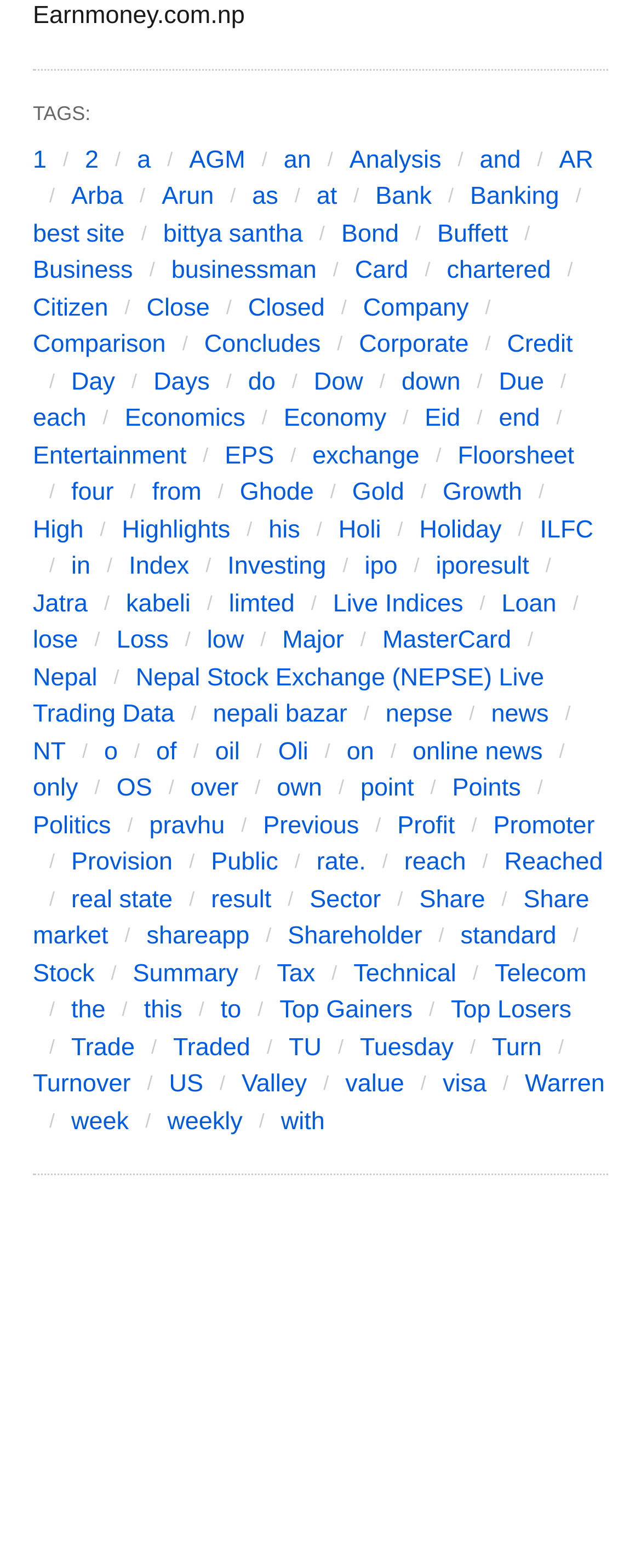Refer to the image and provide a thorough answer to this question:
Is there a link related to Nepal?

Yes, there is a link related to Nepal. The link 'Nepal' is present on the webpage with a bounding box of [0.051, 0.423, 0.152, 0.441].